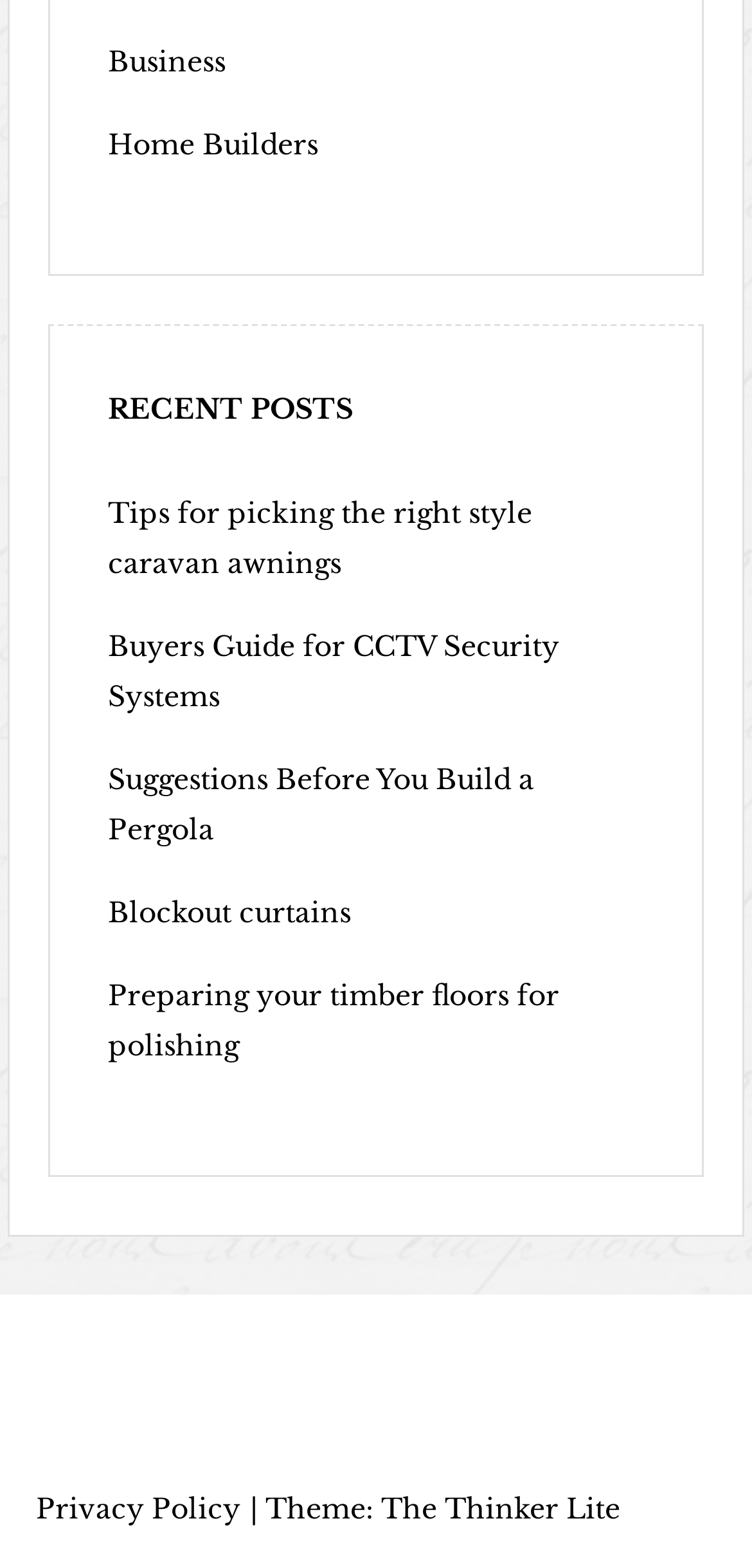Find the bounding box coordinates of the clickable region needed to perform the following instruction: "Click on Business". The coordinates should be provided as four float numbers between 0 and 1, i.e., [left, top, right, bottom].

[0.143, 0.028, 0.3, 0.05]